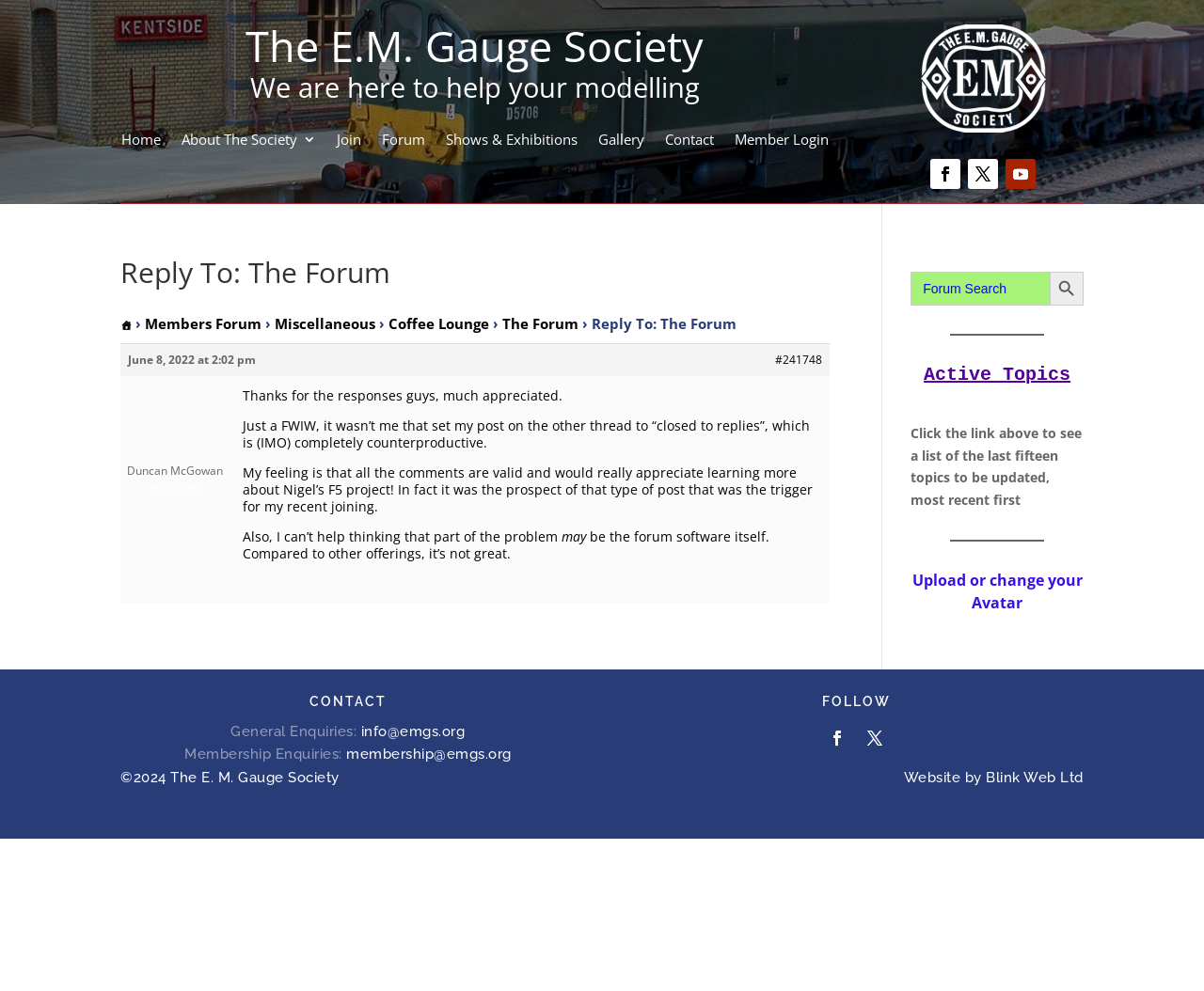Please specify the bounding box coordinates of the region to click in order to perform the following instruction: "Navigate to About Us page".

None